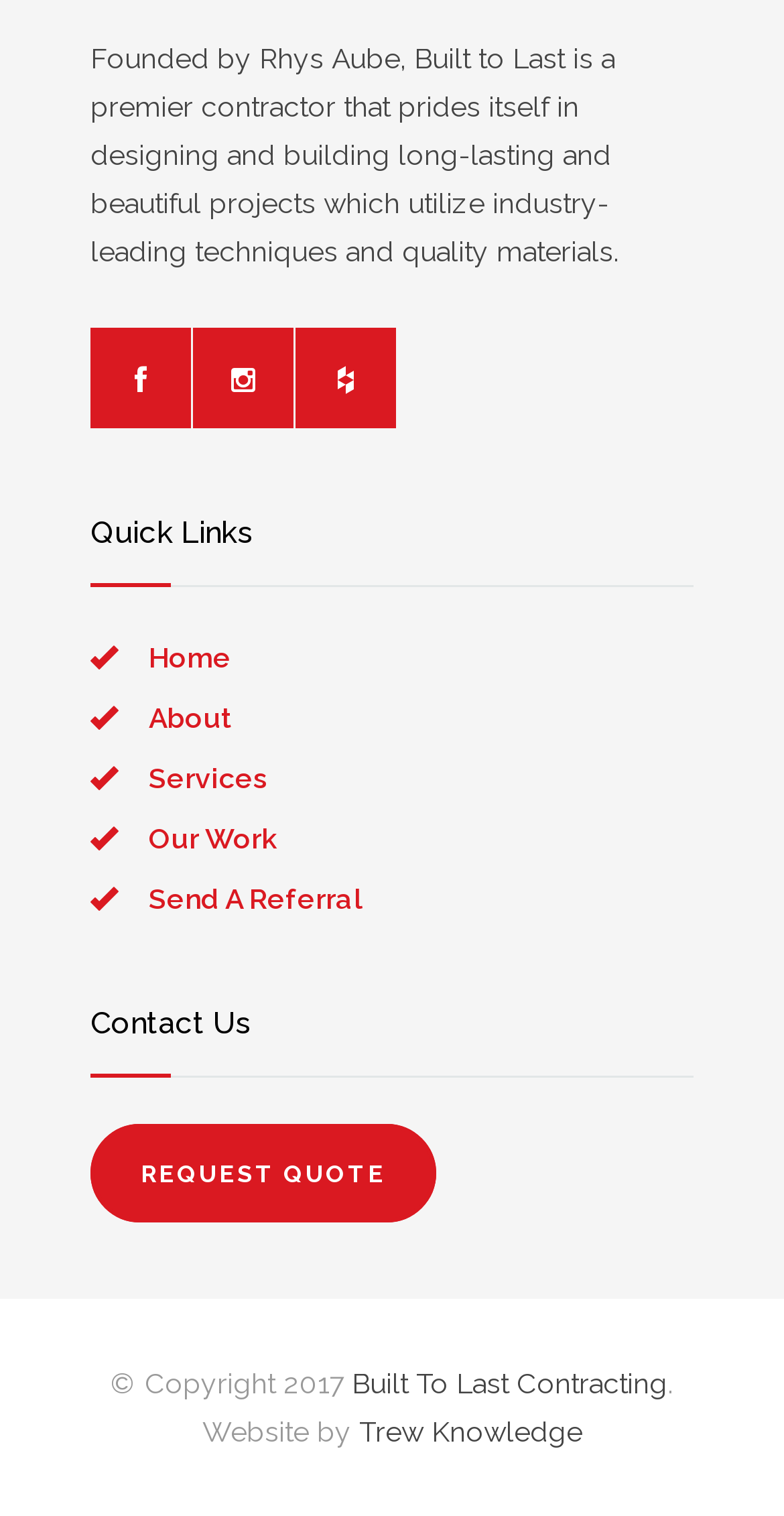Using the description: "Submit", identify the bounding box of the corresponding UI element in the screenshot.

None